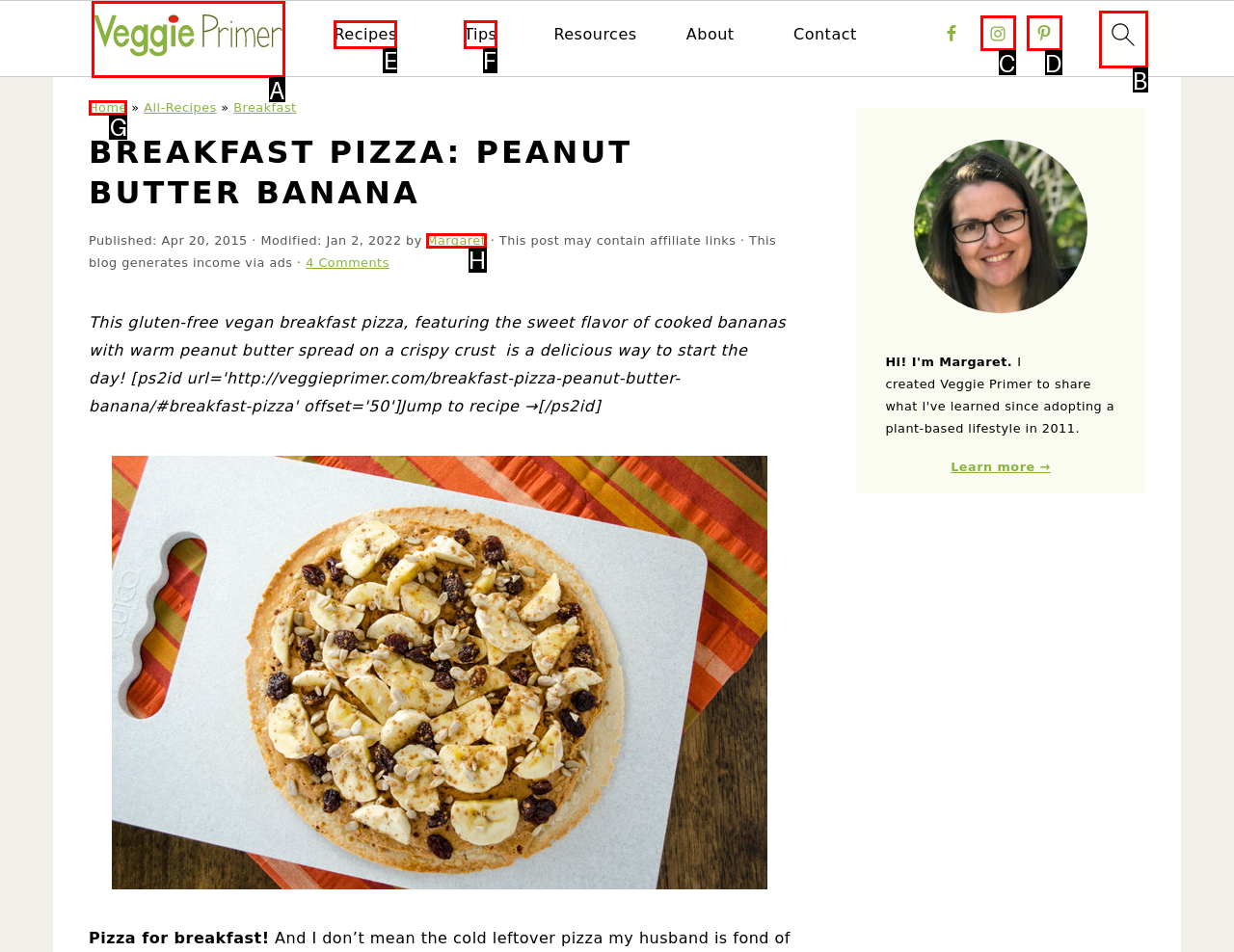Please identify the UI element that matches the description: search icon
Respond with the letter of the correct option.

B